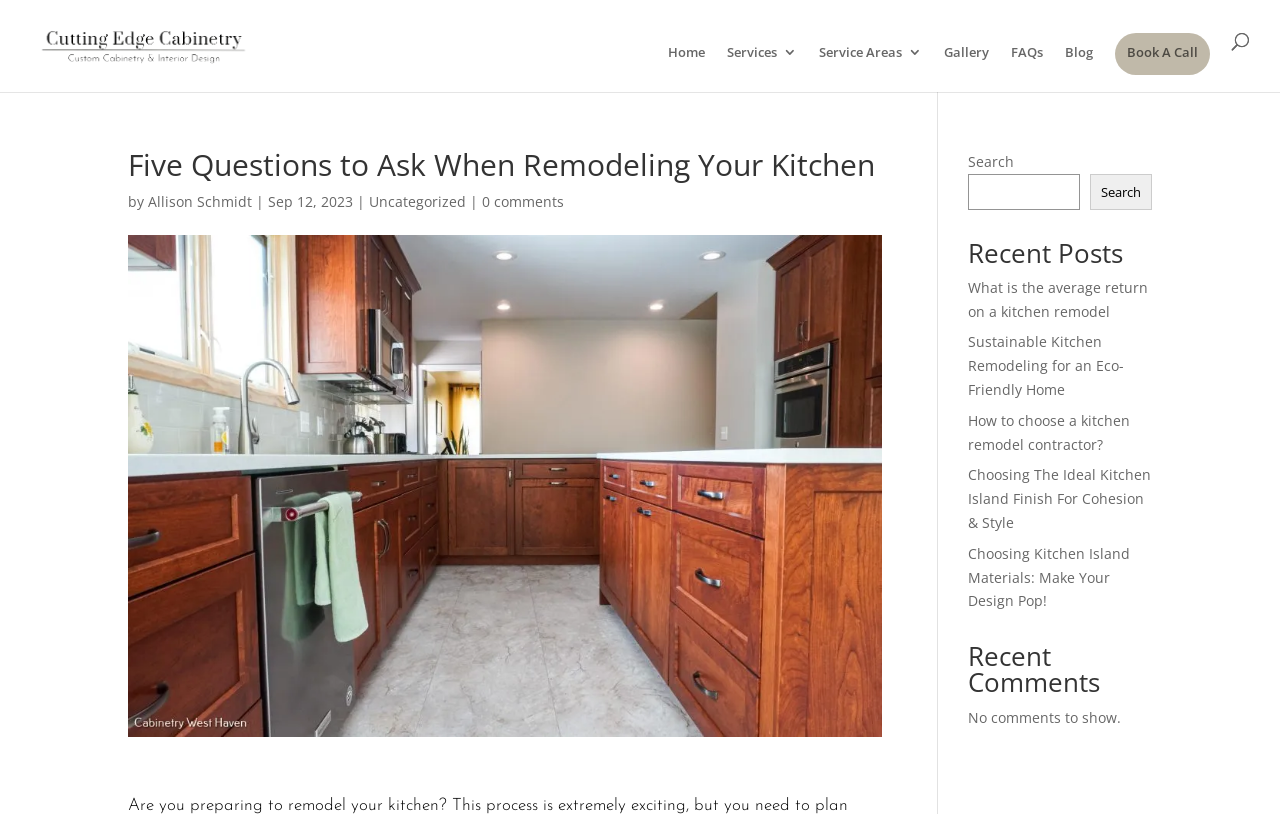What is the date of the current article?
From the details in the image, provide a complete and detailed answer to the question.

The date of the article can be found below the main heading, where it is written as 'Sep 12, 2023'.